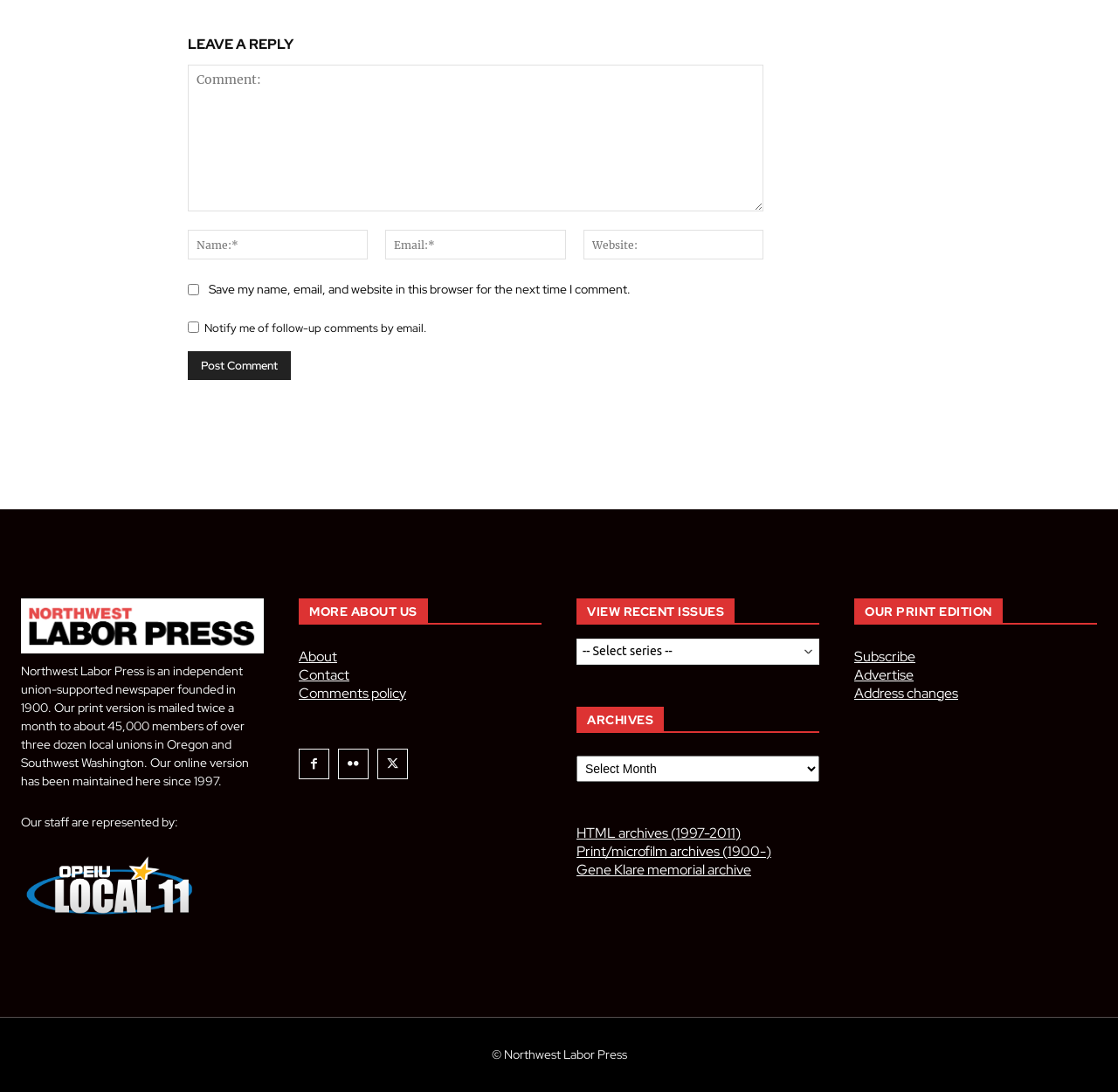Determine the bounding box coordinates of the region I should click to achieve the following instruction: "Click on Login/Register". Ensure the bounding box coordinates are four float numbers between 0 and 1, i.e., [left, top, right, bottom].

None